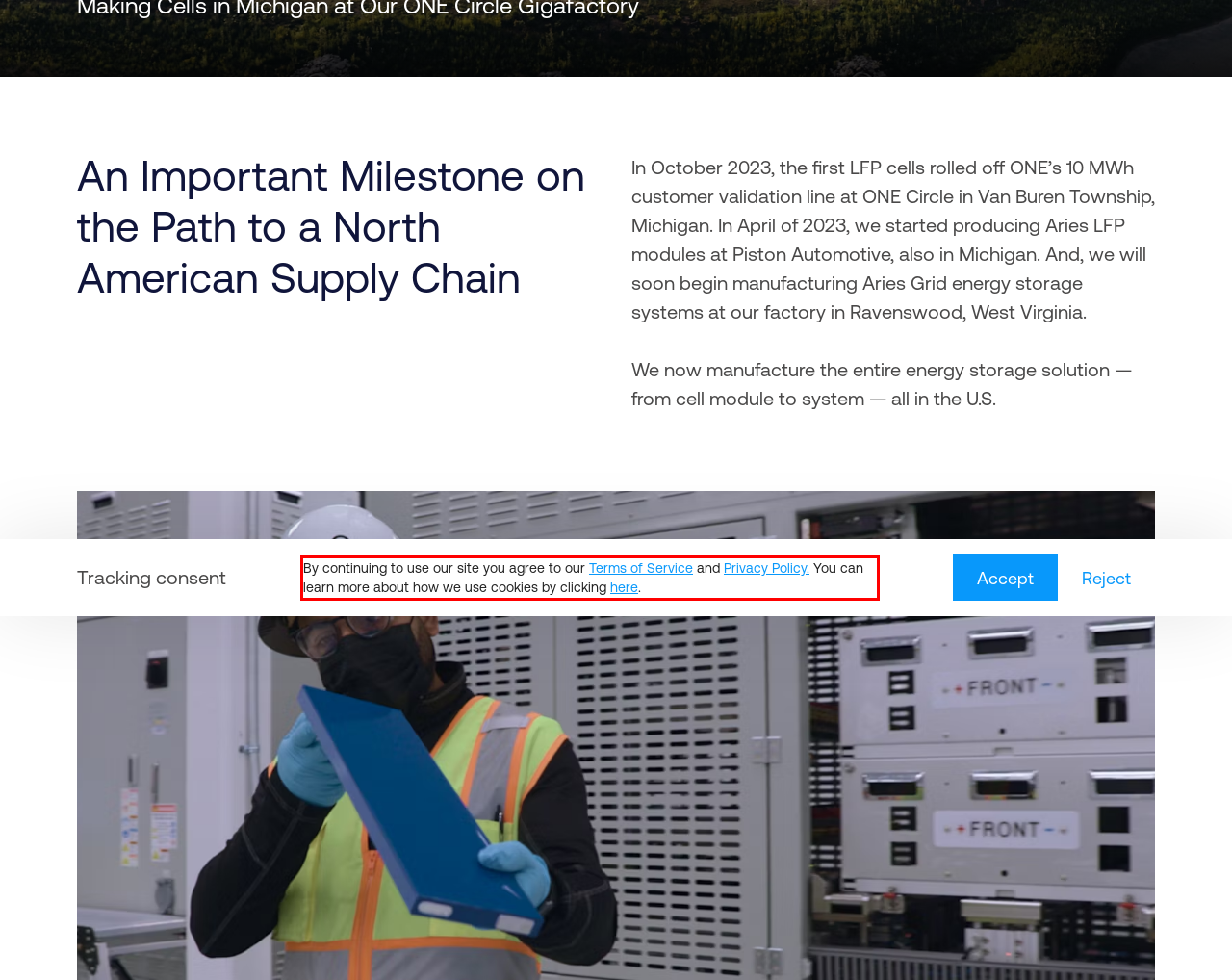Using the provided screenshot, read and generate the text content within the red-bordered area.

By continuing to use our site you agree to our Terms of Service and Privacy Policy. You can learn more about how we use cookies by clicking here.